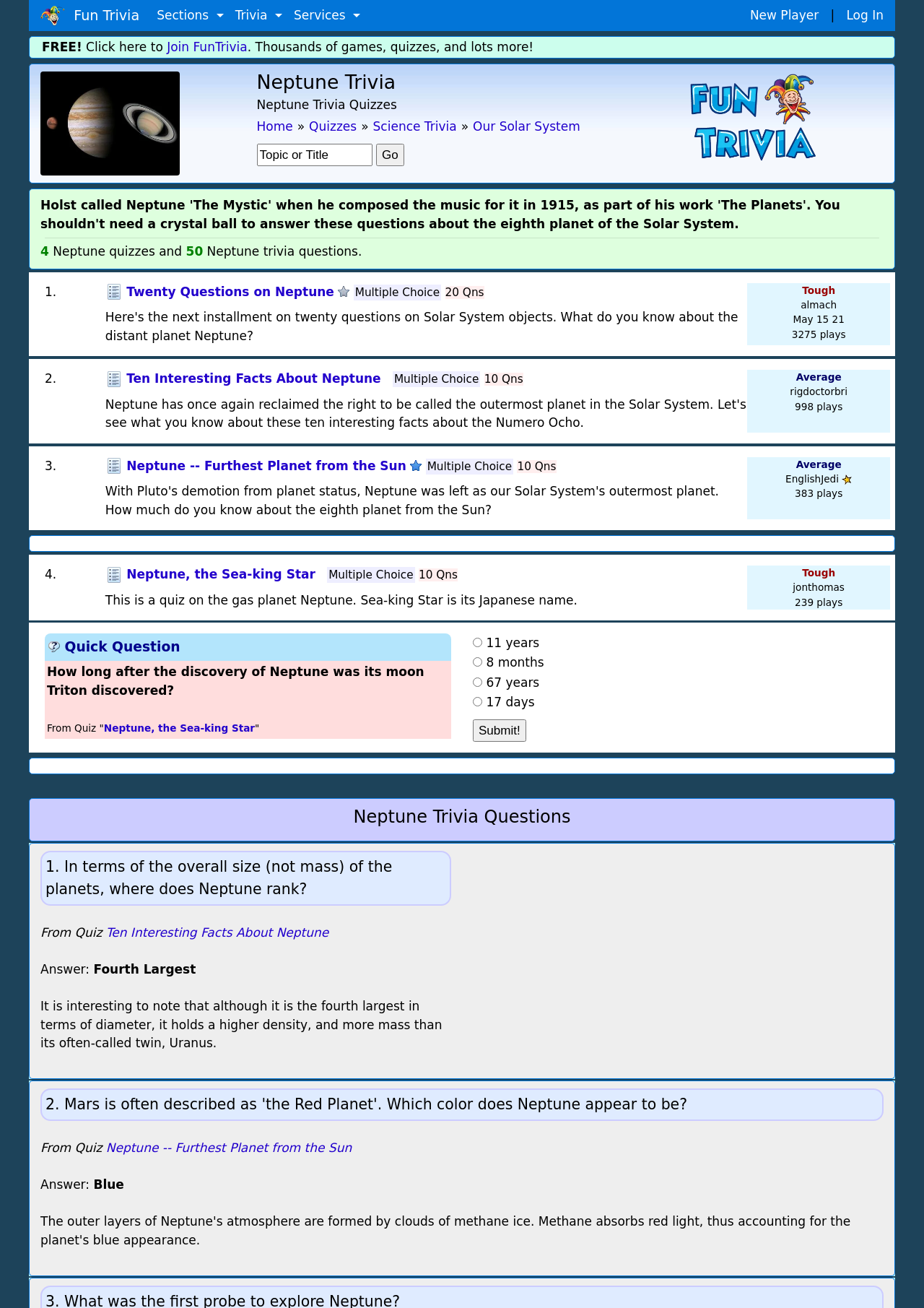How many quizzes are listed on this webpage?
Using the picture, provide a one-word or short phrase answer.

4